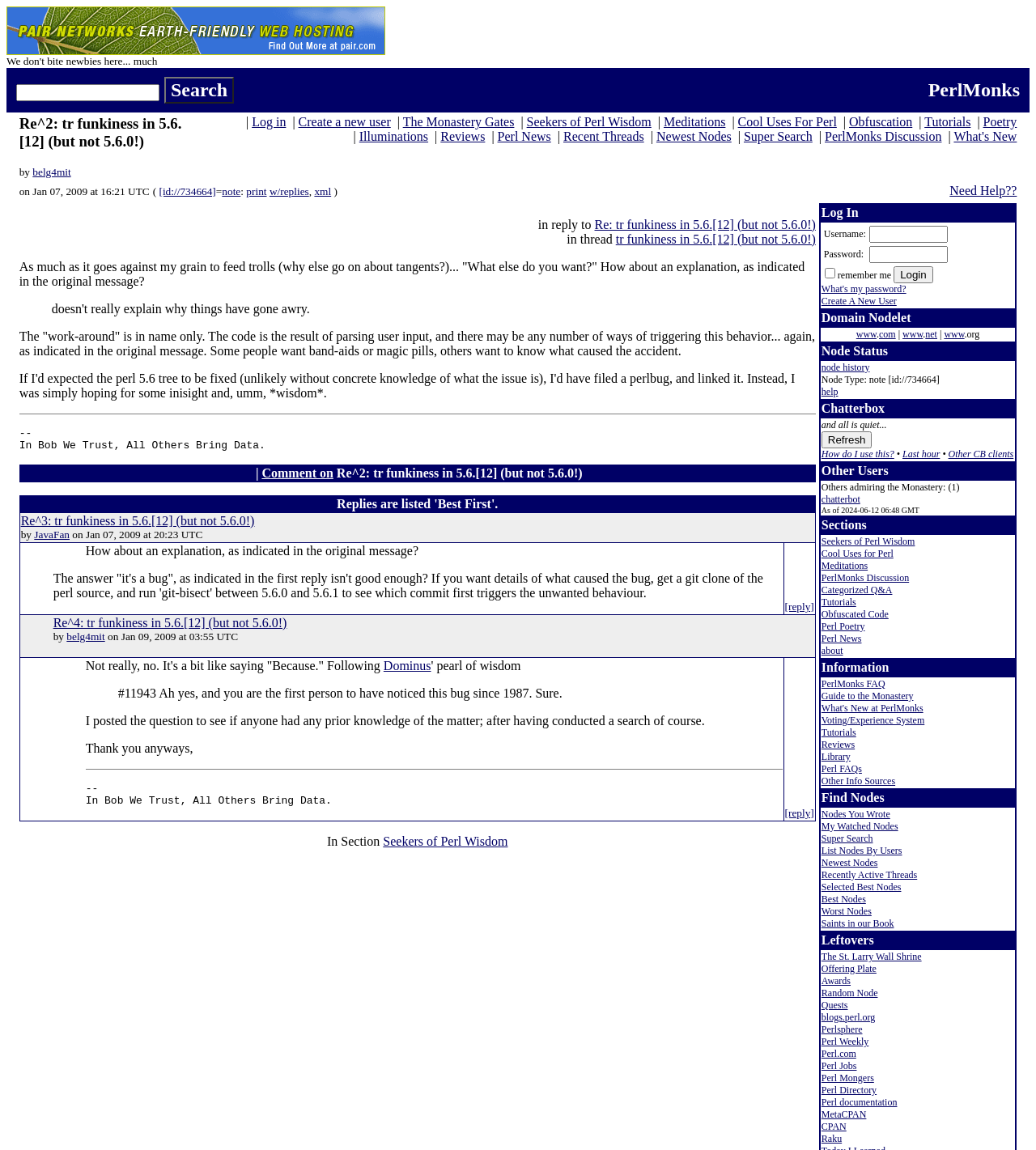Please use the details from the image to answer the following question comprehensively:
What is the topic of discussion in this thread?

I determined the topic of discussion by reading the post title and content. The title mentions 'tr funkiness in 5.6.[12] (but not 5.6.0!)', which suggests that the topic is related to Perl programming language and its funkiness in version 5.6.[12]. The post content also discusses Perl-related issues, confirming that the topic is indeed Perl funkiness.